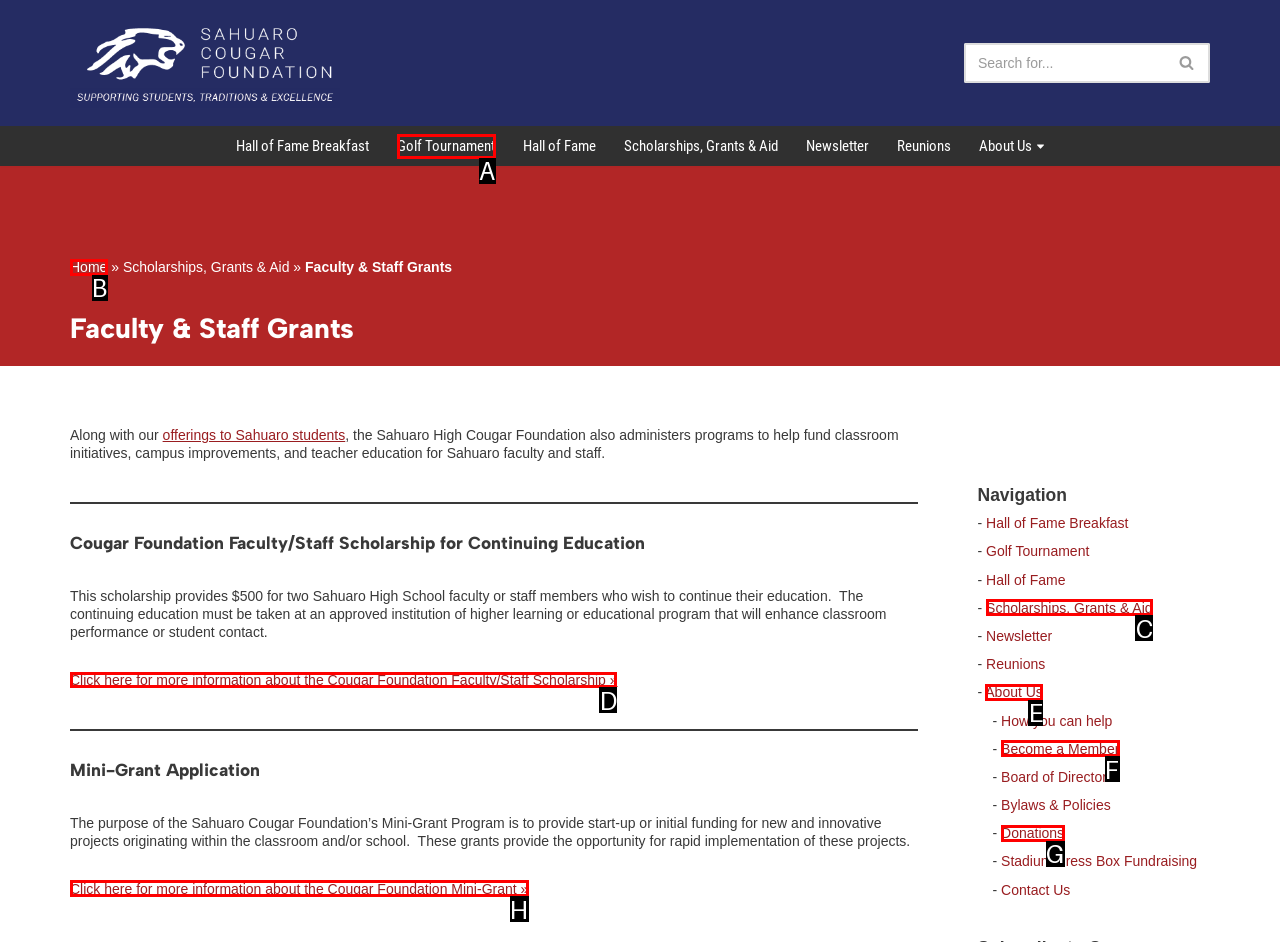Indicate the letter of the UI element that should be clicked to accomplish the task: Learn more about Faculty/Staff Scholarship. Answer with the letter only.

D